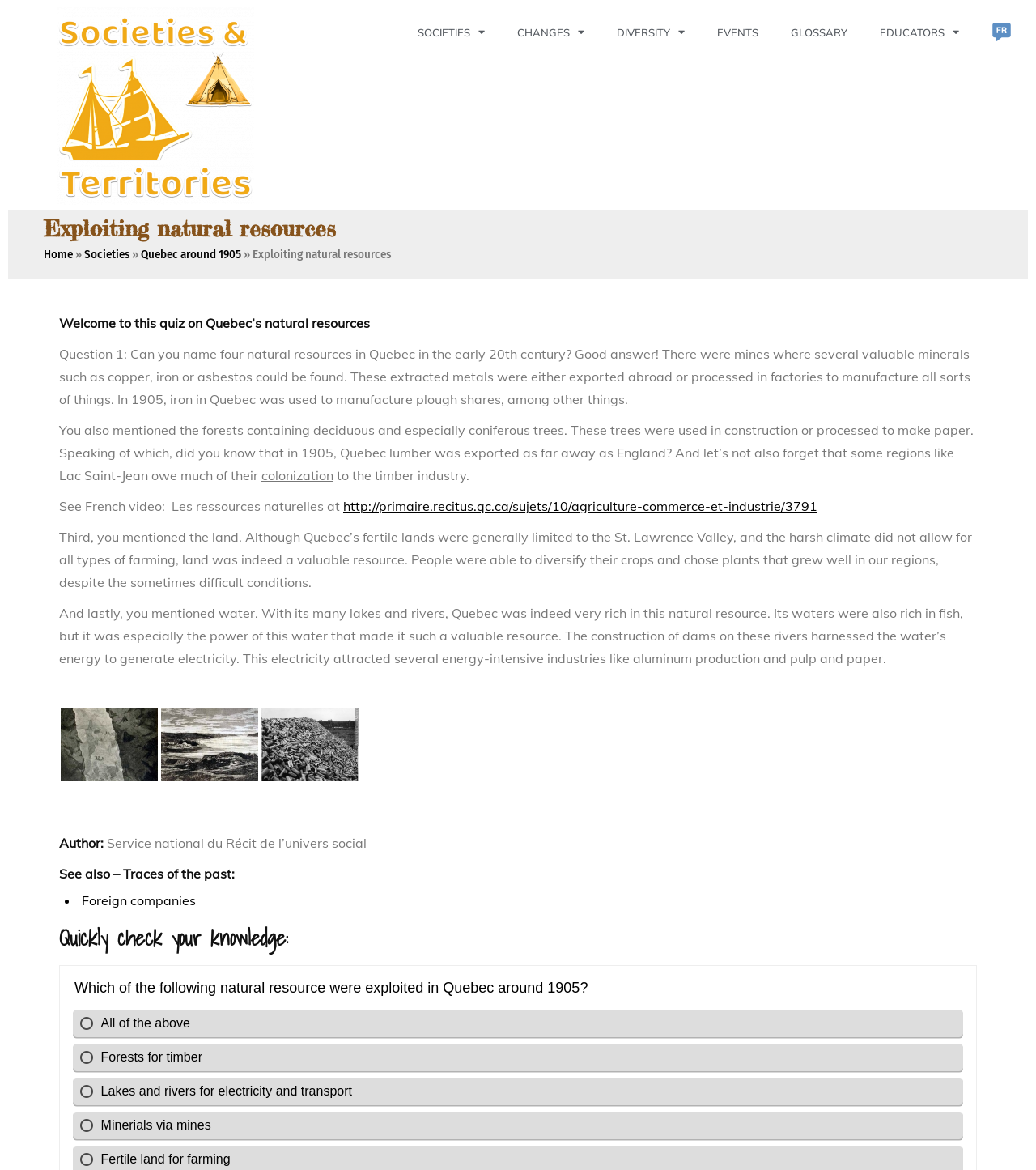Determine the bounding box coordinates of the section I need to click to execute the following instruction: "Select the 'EDUCATORS' option". Provide the coordinates as four float numbers between 0 and 1, i.e., [left, top, right, bottom].

[0.849, 0.022, 0.912, 0.033]